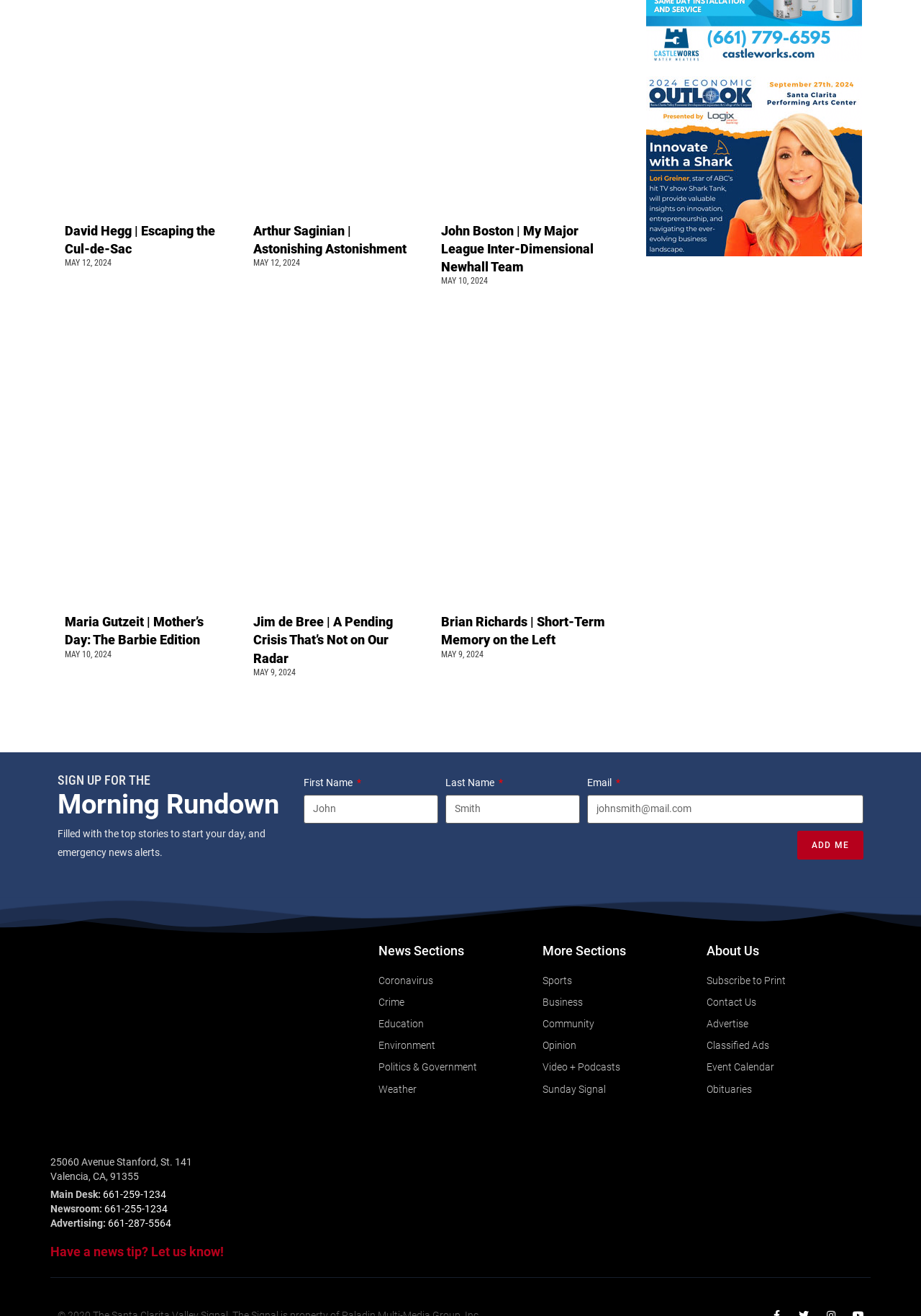Could you find the bounding box coordinates of the clickable area to complete this instruction: "Click on the link to read Jim de Bree's article"?

[0.275, 0.467, 0.426, 0.506]